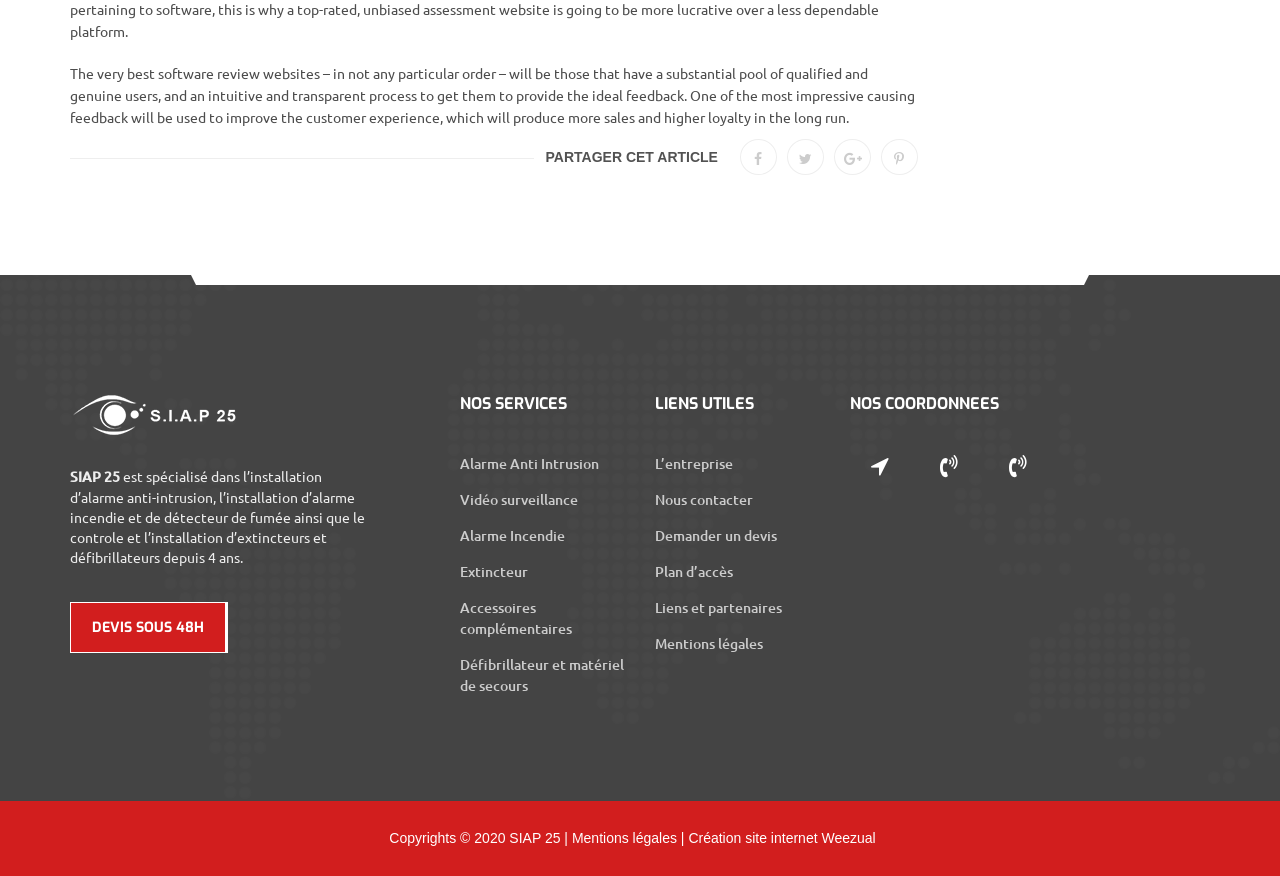Please identify the bounding box coordinates of where to click in order to follow the instruction: "Contact the company".

[0.512, 0.559, 0.588, 0.581]